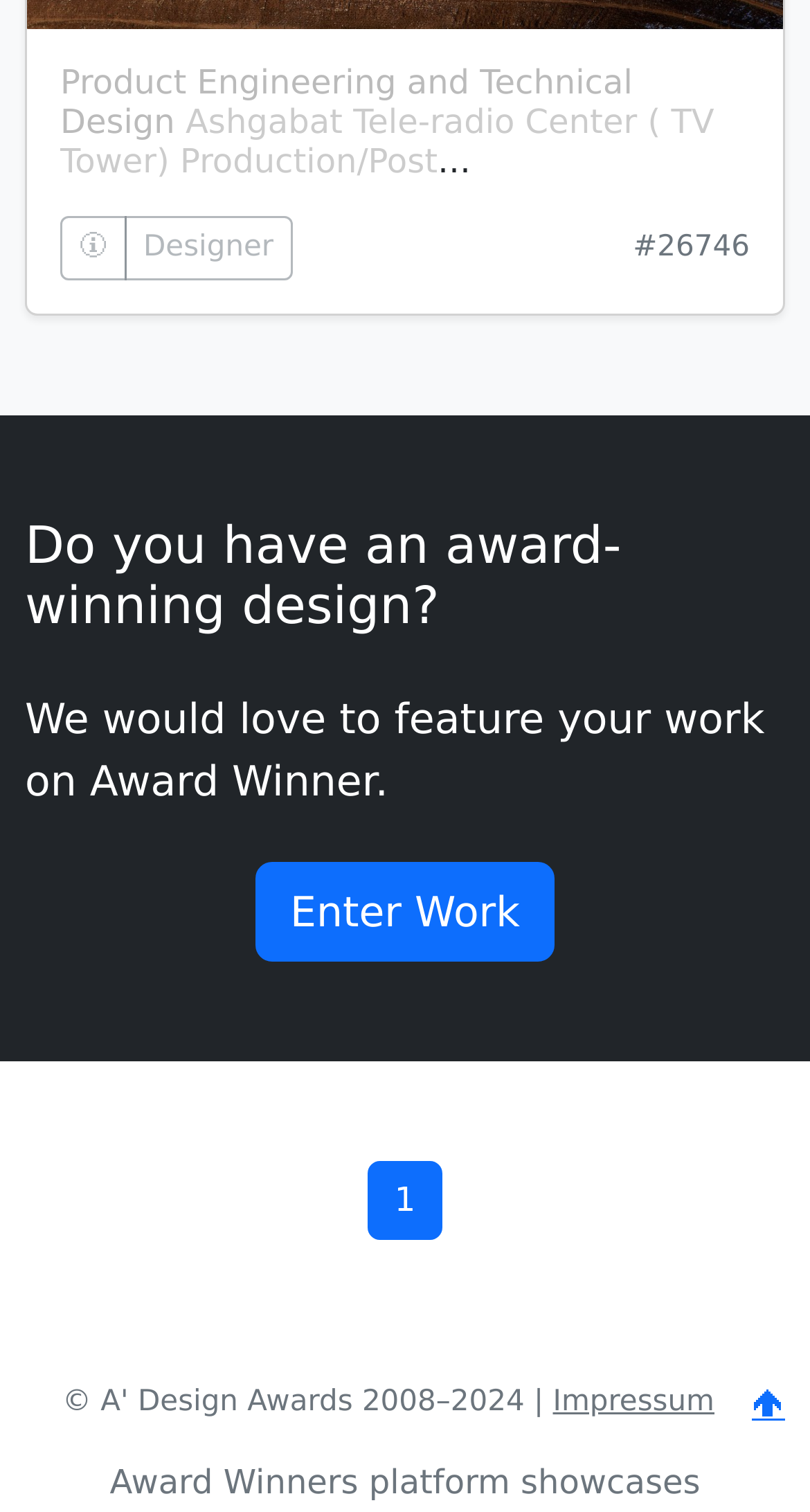What is the height of the TV Tower?
Based on the screenshot, give a detailed explanation to answer the question.

The answer can be found in the StaticText element with the text 'Ashgabat Tele - Radio Center (TV Tower) is a monumental building, 211 m high,located in southern outskirts of Ashgabat, capital of Turkmenistan, on a hill 1024 m, above sea level.'. This text provides a description of the TV Tower, including its height.